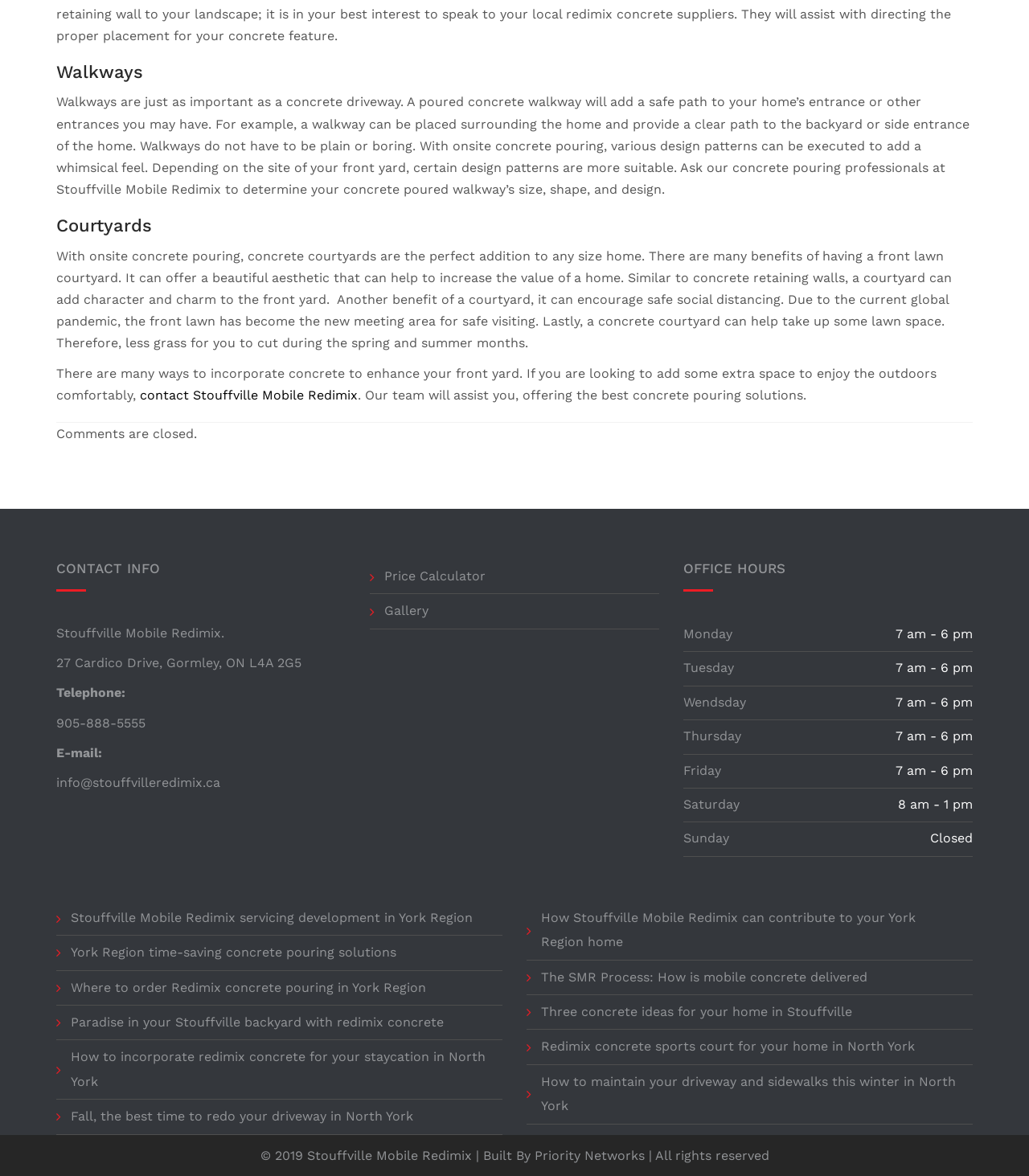Please pinpoint the bounding box coordinates for the region I should click to adhere to this instruction: "Read the blog".

None